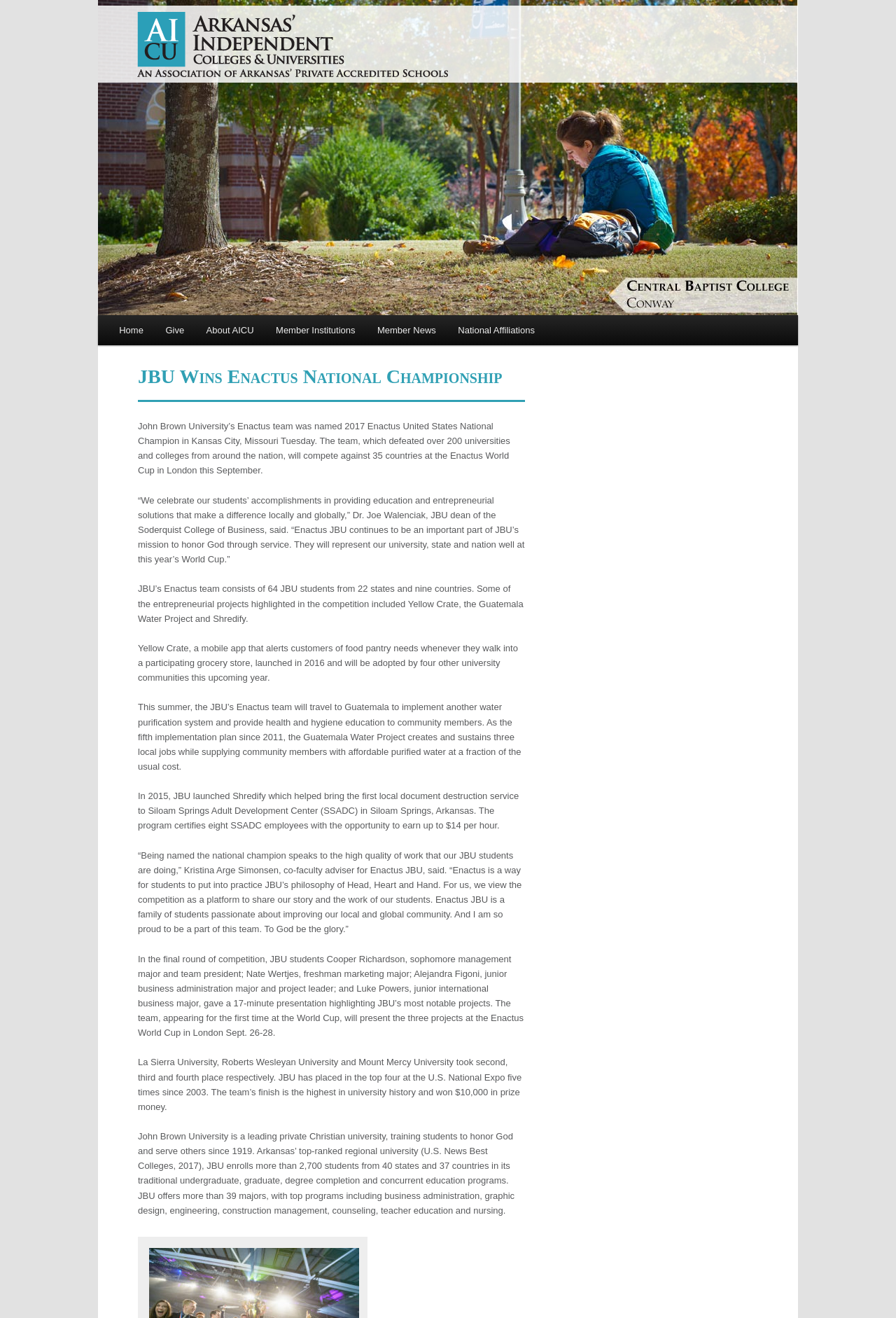Determine the main headline from the webpage and extract its text.

Arkansas Independent Colleges & Universities